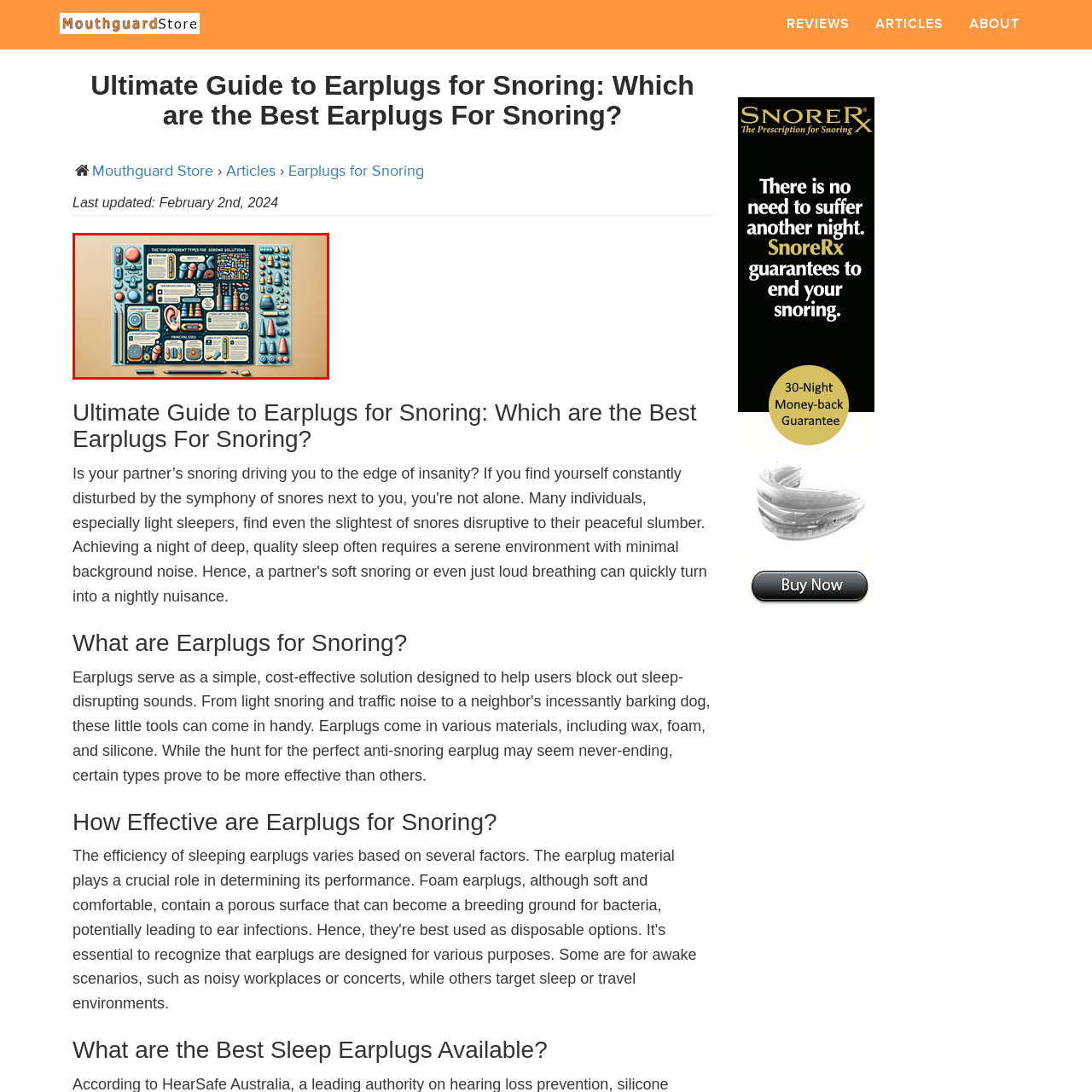Provide an extensive and detailed caption for the image section enclosed by the red boundary.

The image presents an informative and visually engaging infographic titled "The Top Different Types for Snoring Solutions." It features an array of earplug styles, each depicted with vivid colors and shapes, including rounded and tapered designs. Informational sections highlight various features, uses, and effectiveness of the different earplug types. Pictorial representations alongside concise descriptions aim to educate viewers about choosing the most suitable earplugs for alleviating snoring. The infographic organizes information clearly, making it easy to compare options and understand the principal uses of each type in promoting better sleep.